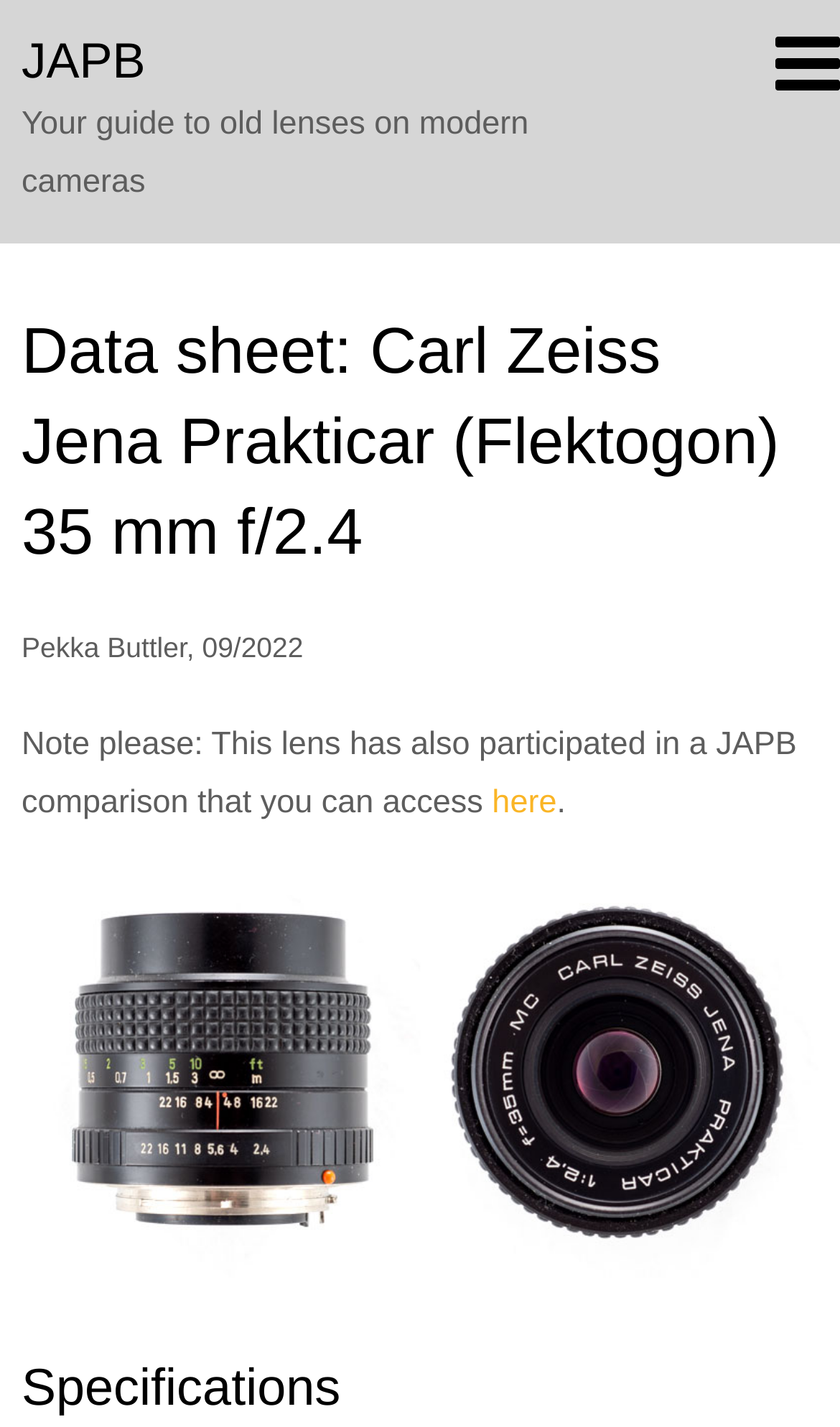Determine the bounding box for the UI element described here: "JAPB".

[0.026, 0.023, 0.173, 0.062]